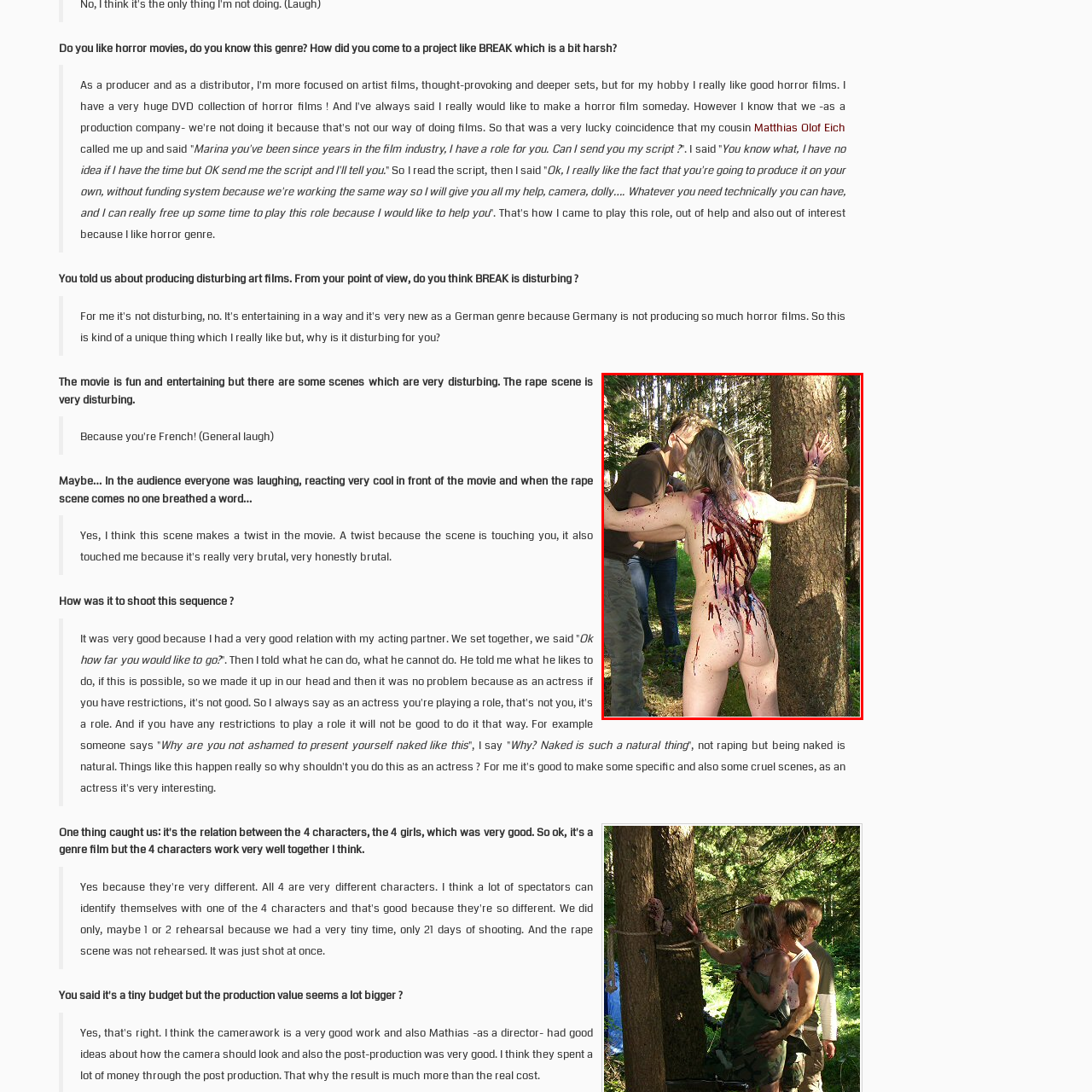Focus your attention on the image enclosed by the red boundary and provide a thorough answer to the question that follows, based on the image details: What is binding the woman's hands?

The caption states that the woman's hands are bound with rope, which contributes to the sense of distress and tension in the scene.